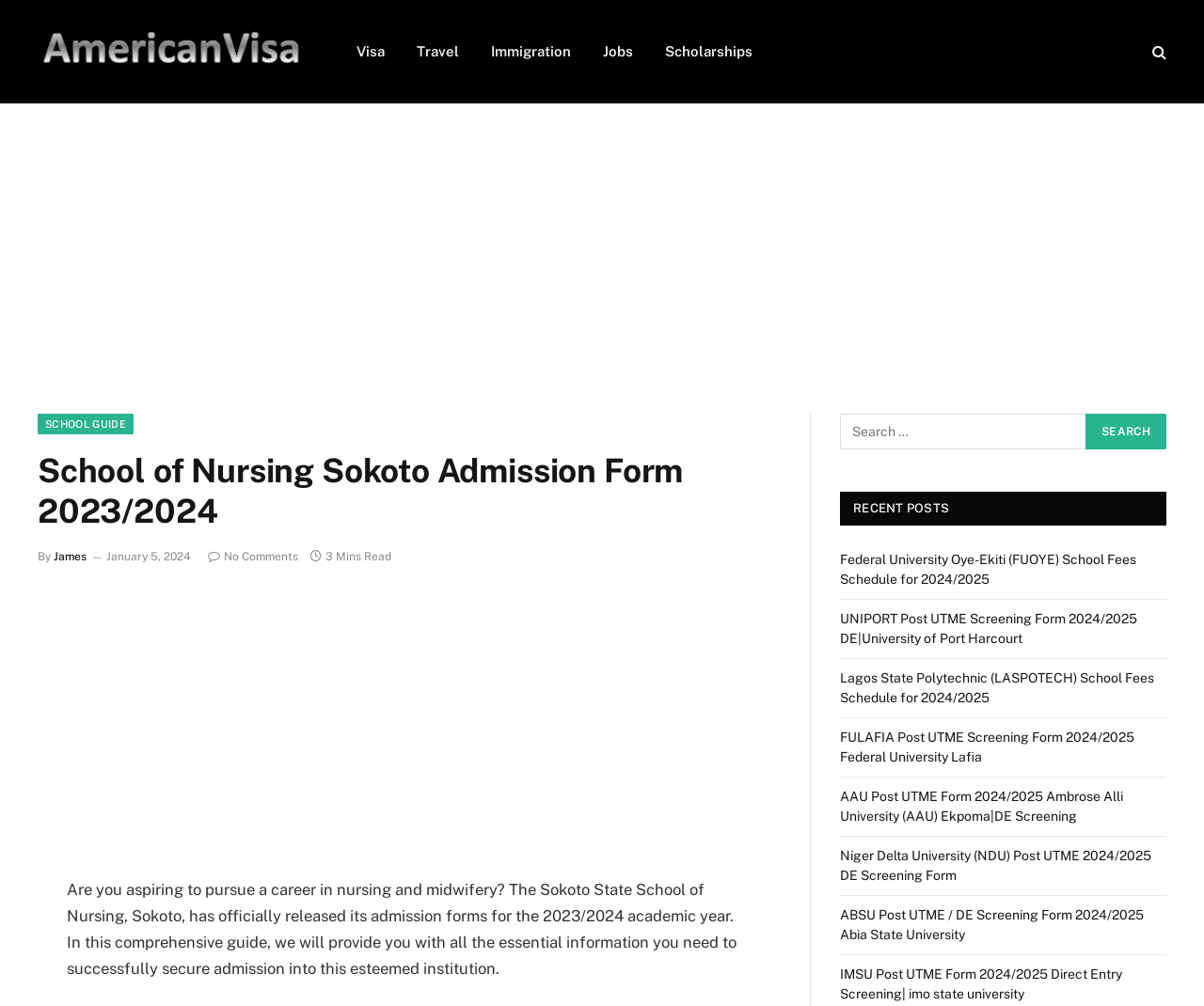Please reply to the following question using a single word or phrase: 
Who is the author of the article?

James